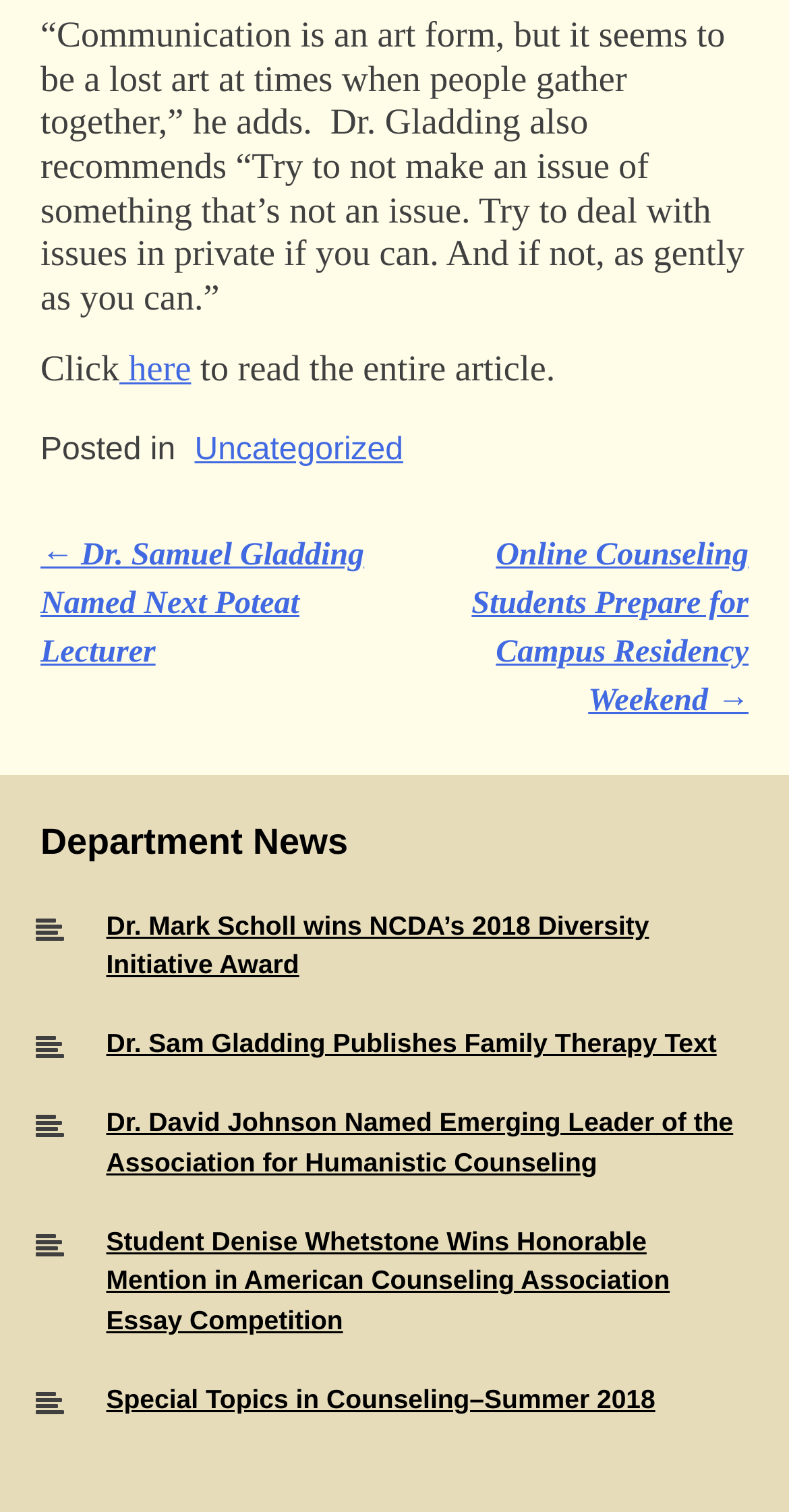Answer the following in one word or a short phrase: 
What is the topic of the article that can be read by clicking 'here'?

Communication